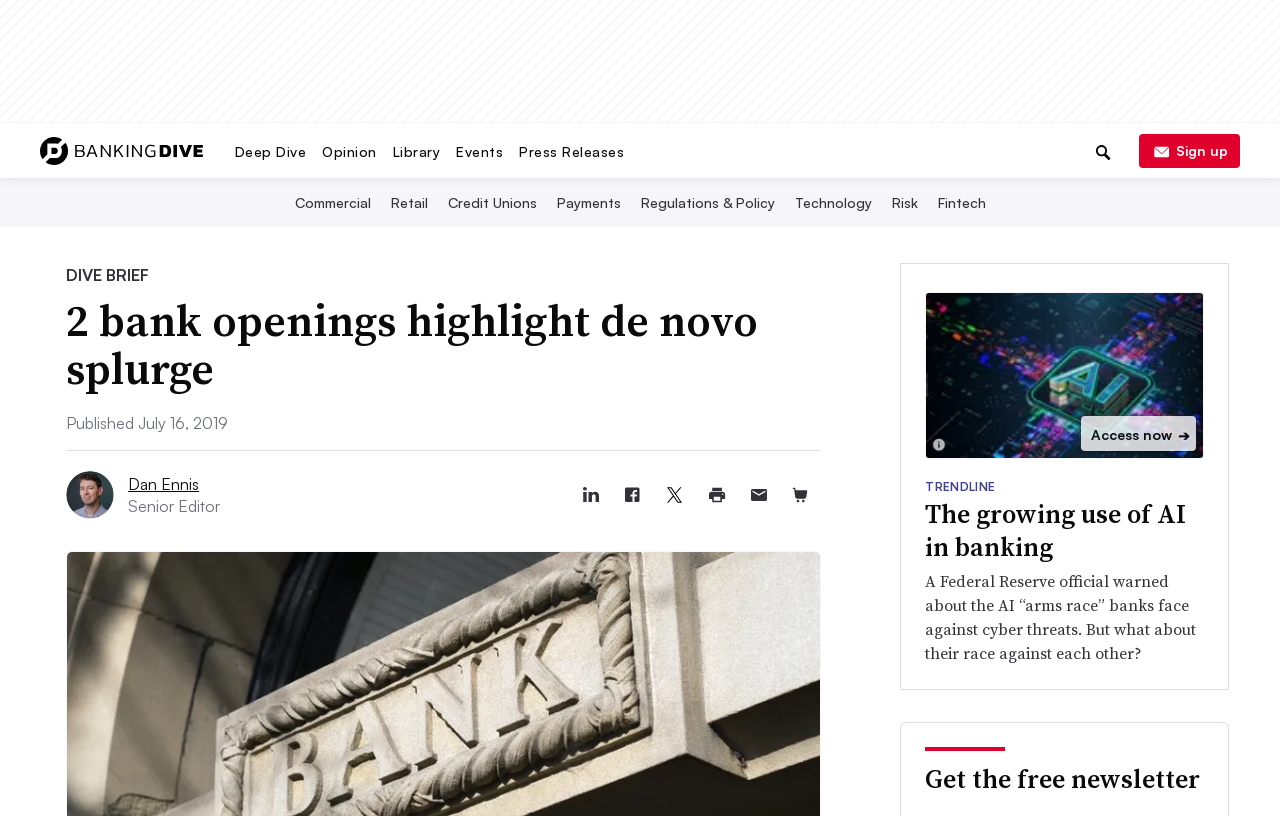Who is the author of the main article?
Please interpret the details in the image and answer the question thoroughly.

The author of the main article is Dan Ennis, as indicated by the link 'Dan Ennis' next to his headshot image below the article heading.